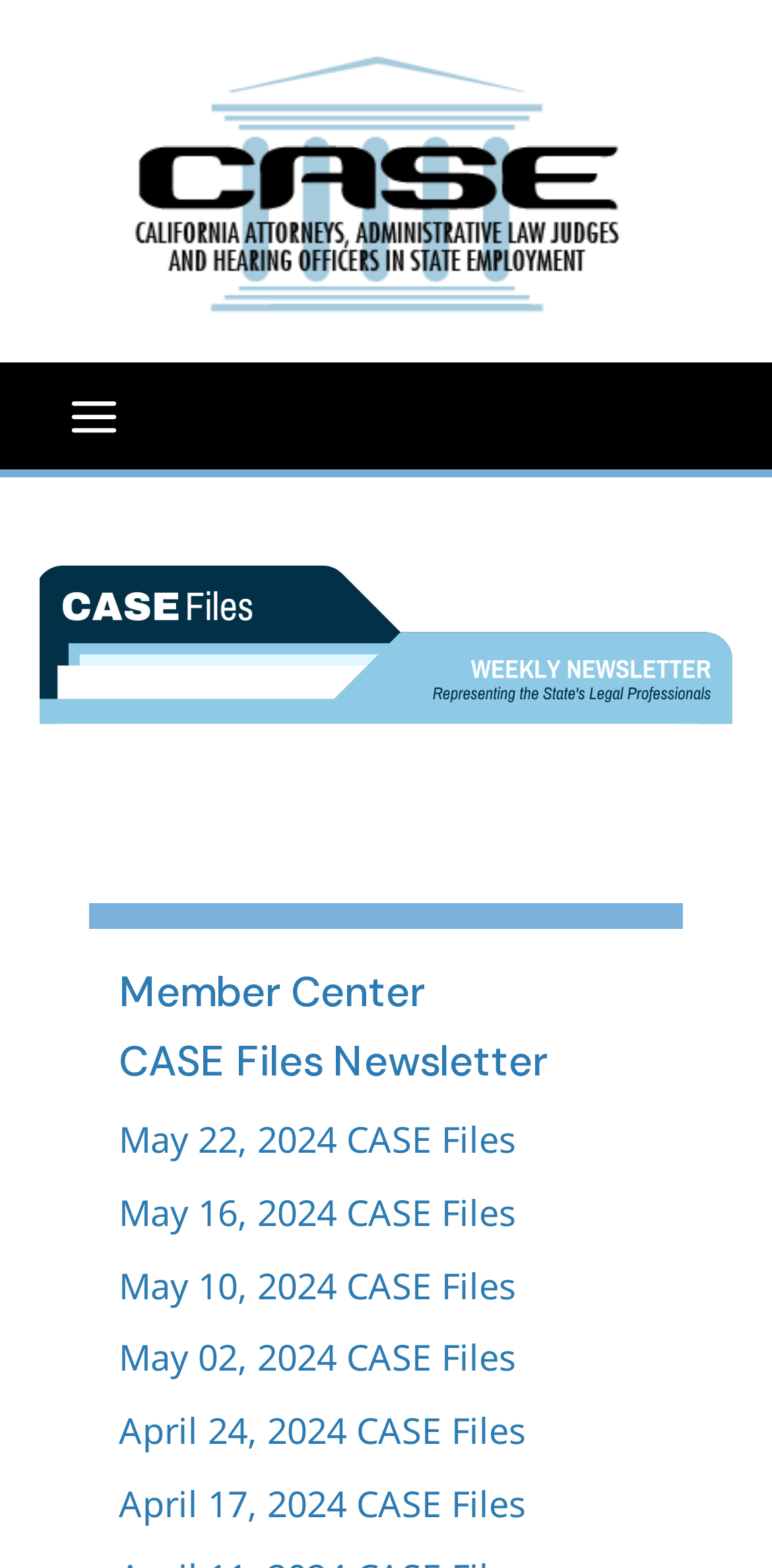Locate the bounding box coordinates of the UI element described by: "CASE Files Newsletter". The bounding box coordinates should consist of four float numbers between 0 and 1, i.e., [left, top, right, bottom].

[0.154, 0.66, 0.71, 0.695]